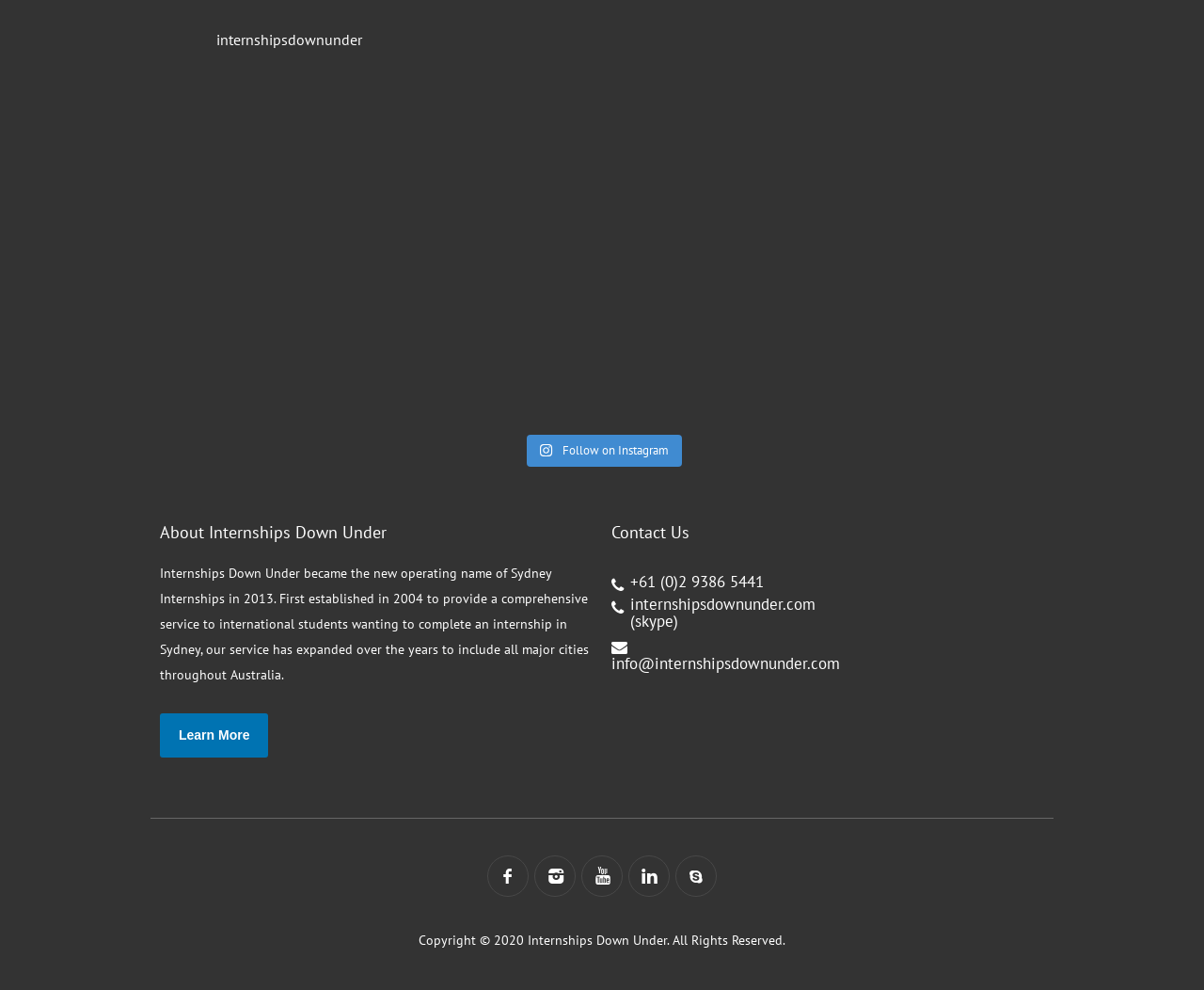For the following element description, predict the bounding box coordinates in the format (top-left x, top-left y, bottom-right x, bottom-right y). All values should be floating point numbers between 0 and 1. Description: Learn More

[0.133, 0.72, 0.223, 0.765]